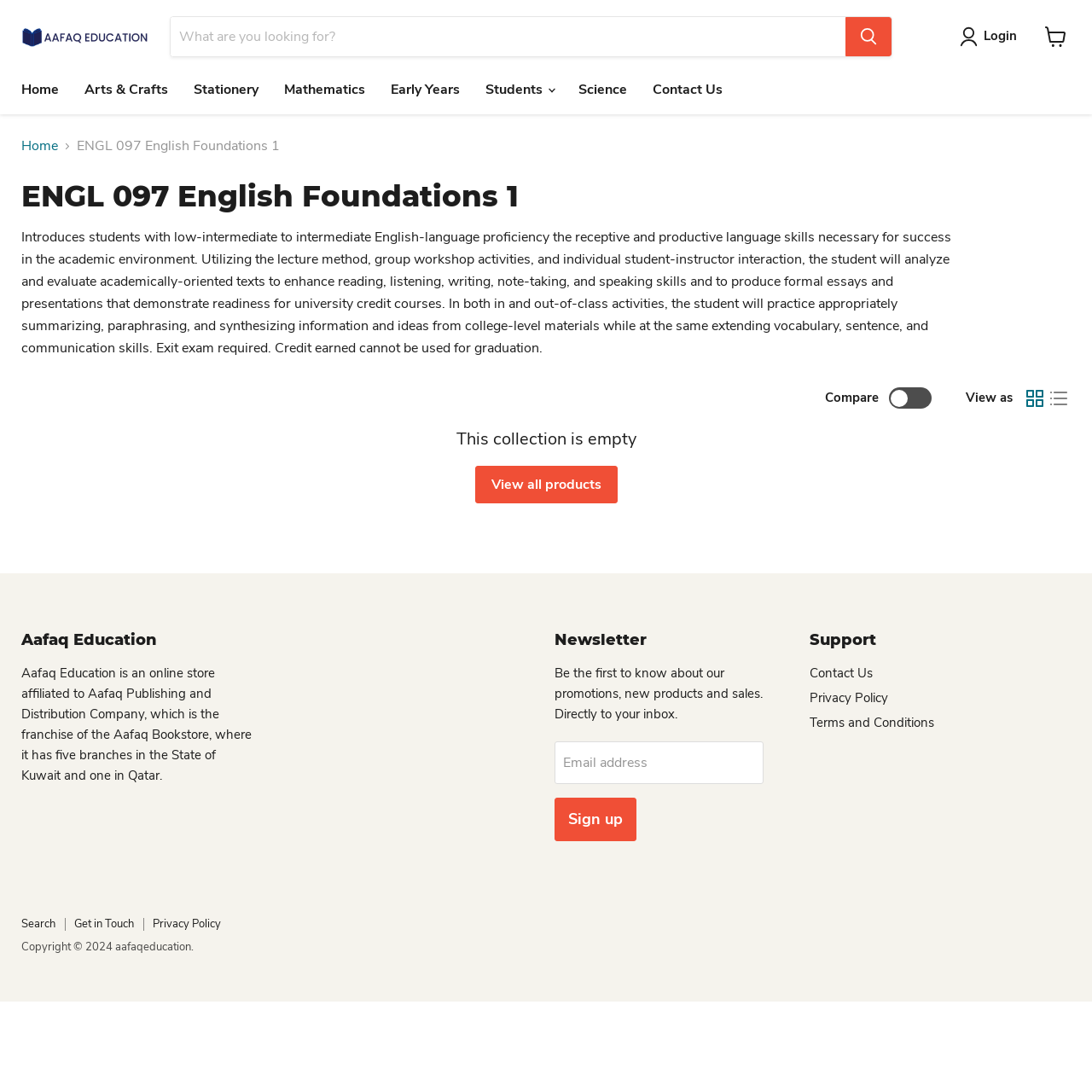Write an exhaustive caption that covers the webpage's main aspects.

This webpage is about a course called "ENGL 097 English Foundations 1" offered by Aafaq Education. At the top of the page, there is a search bar with a "Search" button and a "View cart" link accompanied by a small image. On the top-right corner, there is a "Login" link.

The main navigation menu is located below the search bar, with links to "Home", "Arts & Crafts", "Stationery", "Mathematics", "Early Years", and "Contact Us". There is also a dropdown menu labeled "Students" with a disclosure triangle.

The main content area is divided into sections. The first section has a heading "ENGL 097 English Foundations 1" and a paragraph describing the course, which introduces students to receptive and productive language skills necessary for success in an academic environment.

Below the course description, there is a section with a heading "This collection is empty" and a link to "View all products". There are also navigation links for "Compare" and "View as" with checkboxes and buttons for grid and list views.

At the bottom of the page, there is a footer section with three columns. The first column has a heading "Aafaq Education" and a paragraph describing the company. The second column has a heading "Newsletter" and a form to sign up for newsletters. The third column has a heading "Support" with links to "Contact Us", "Privacy Policy", and "Terms and Conditions". There is also a copyright notice at the very bottom of the page.